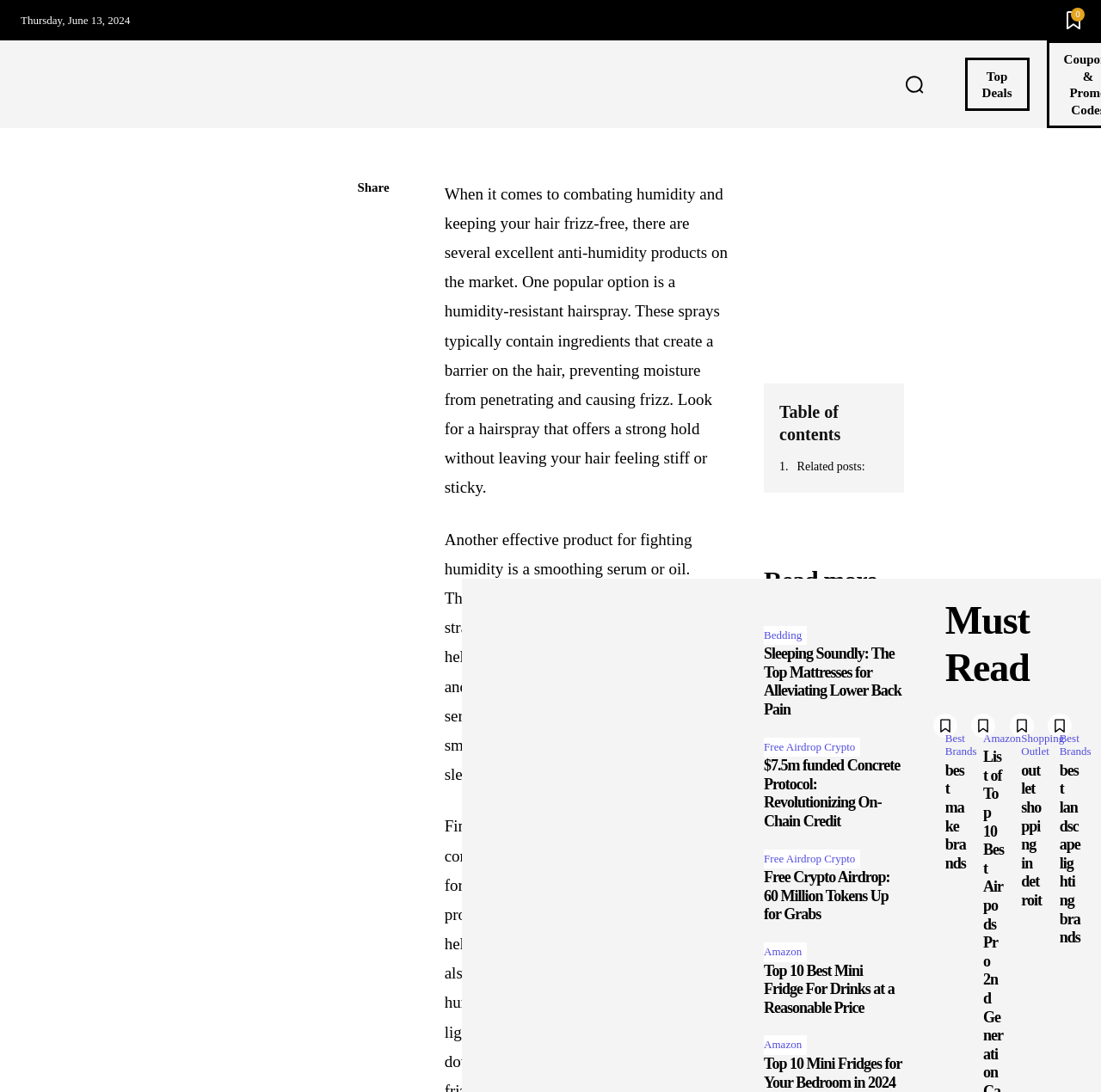Identify the bounding box coordinates of the element that should be clicked to fulfill this task: "Check out Top Deals". The coordinates should be provided as four float numbers between 0 and 1, i.e., [left, top, right, bottom].

[0.876, 0.053, 0.935, 0.102]